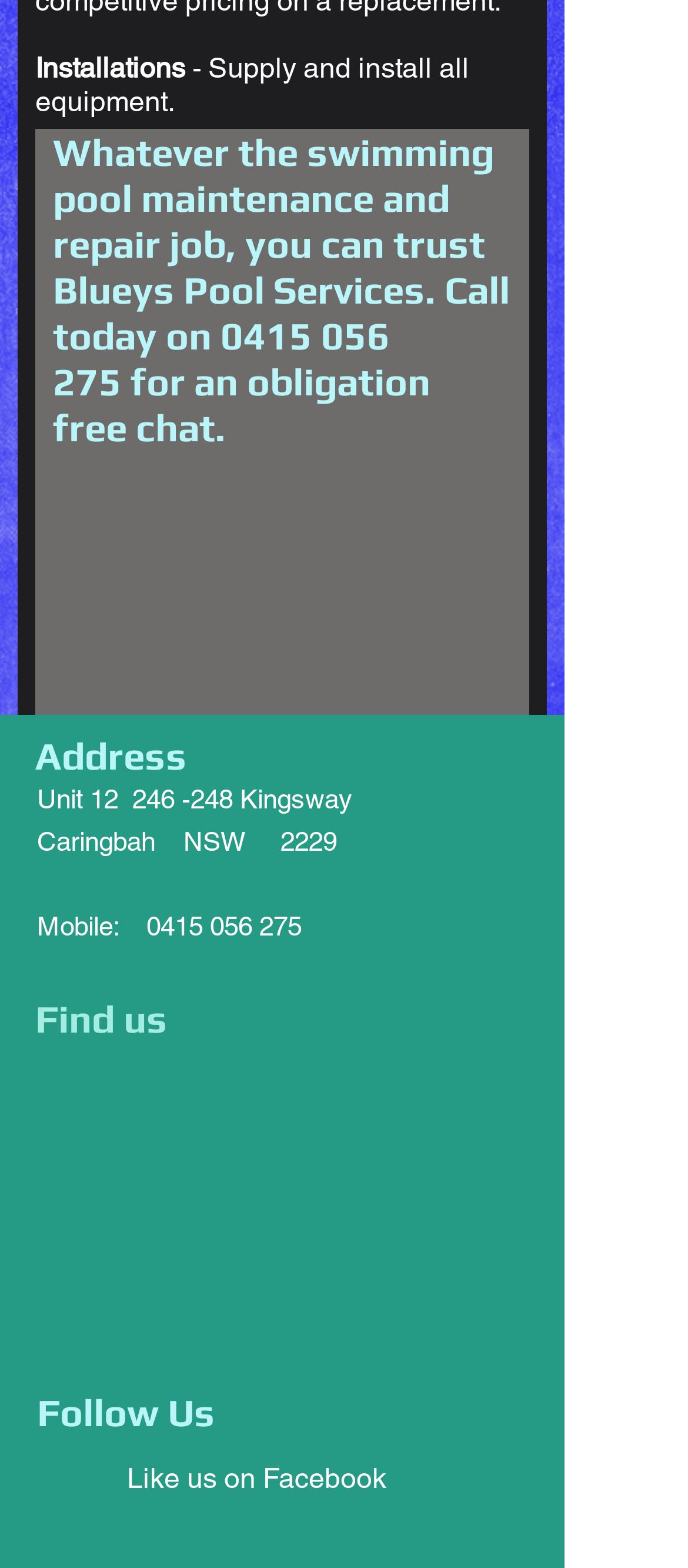What is the position of the 'Follow Us' heading?
Based on the screenshot, provide your answer in one word or phrase.

Bottom